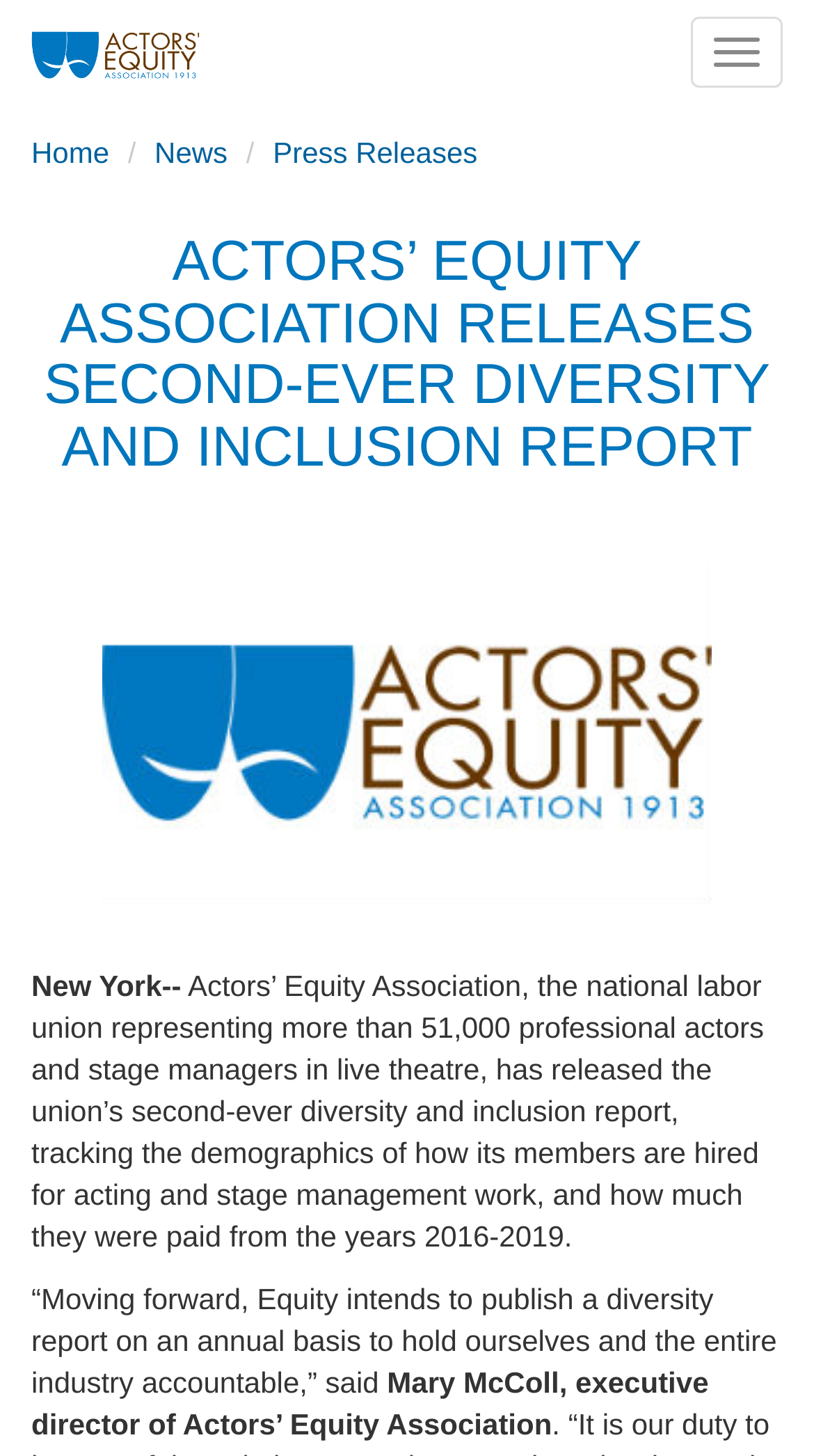What is the name of the labor union?
Please provide a single word or phrase as the answer based on the screenshot.

Actors' Equity Association